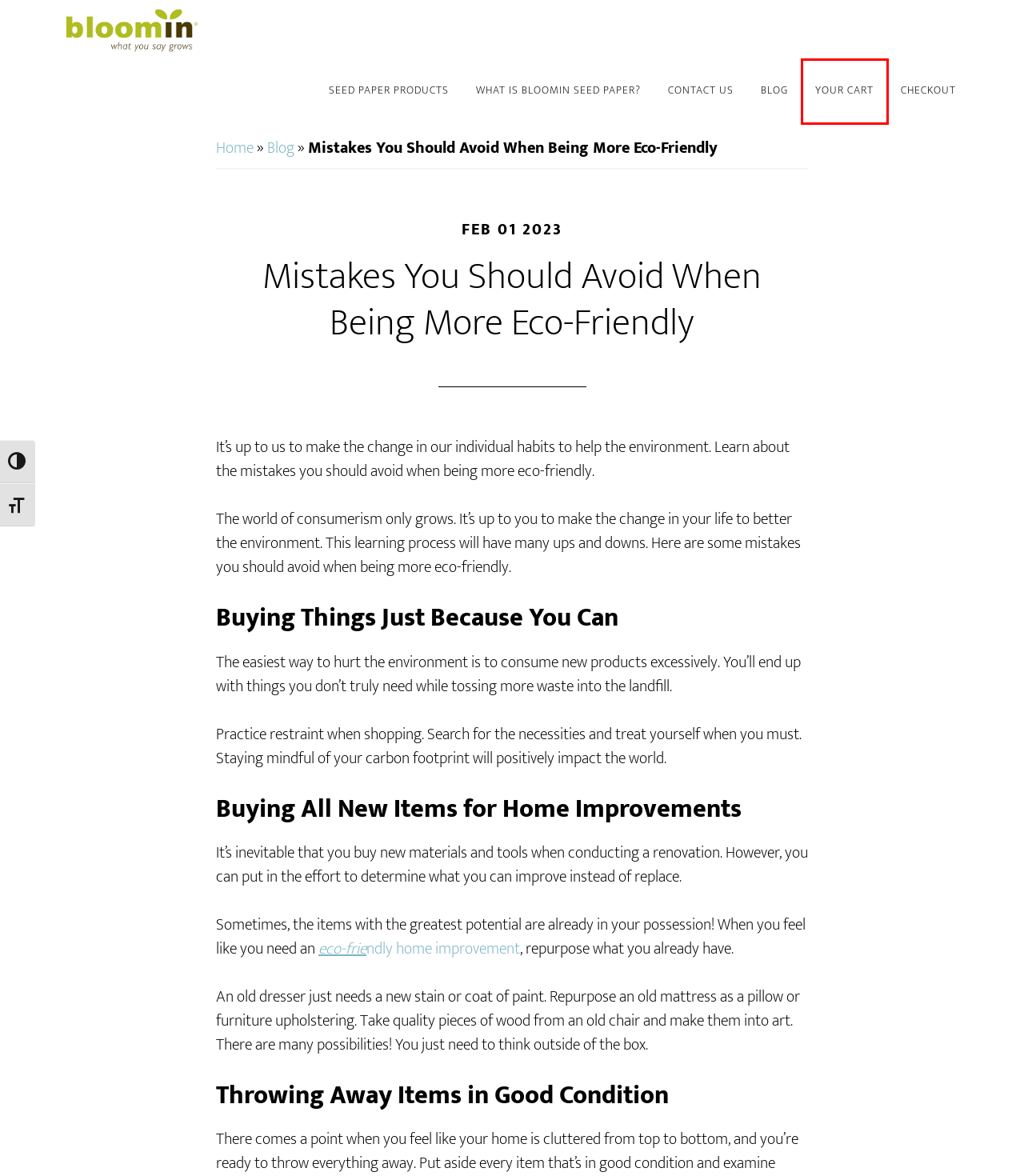You have a screenshot of a webpage with a red bounding box around a UI element. Determine which webpage description best matches the new webpage that results from clicking the element in the bounding box. Here are the candidates:
A. Shop Seed Paper - Bloomin
B. Contact Us - Bloomin
C. Blog - Bloomin
D. Bloomin Seed Paper - what you say grows
E. Eco-Friendly Home Improvement Projects
F. Your Cart - Bloomin
G. What is Bloomin Seed Paper? - Bloomin
H. Seed Mixes - Bloomin

F